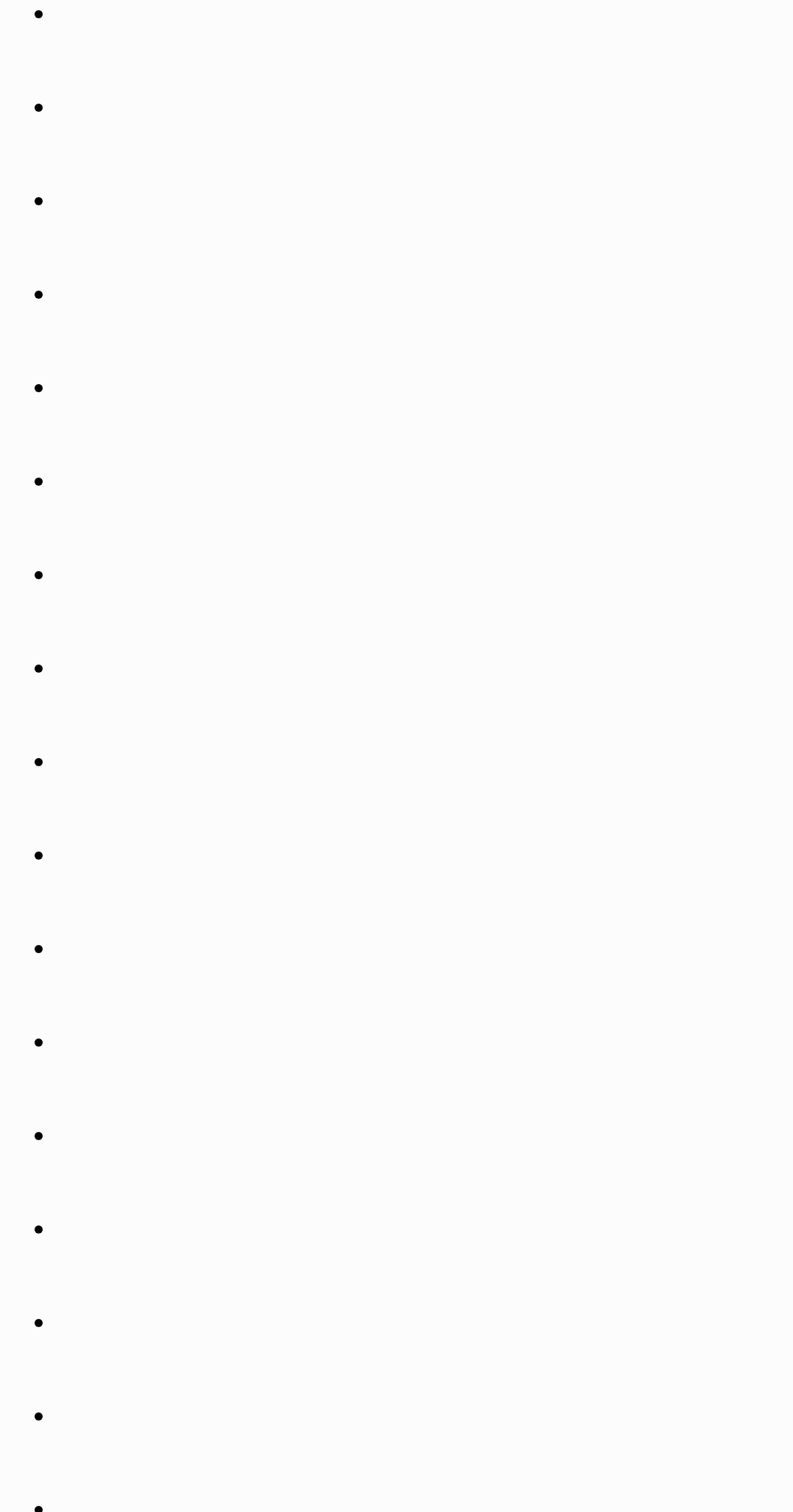Please specify the coordinates of the bounding box for the element that should be clicked to carry out this instruction: "Click on Leeds Building Society". The coordinates must be four float numbers between 0 and 1, formatted as [left, top, right, bottom].

[0.082, 0.059, 0.415, 0.08]